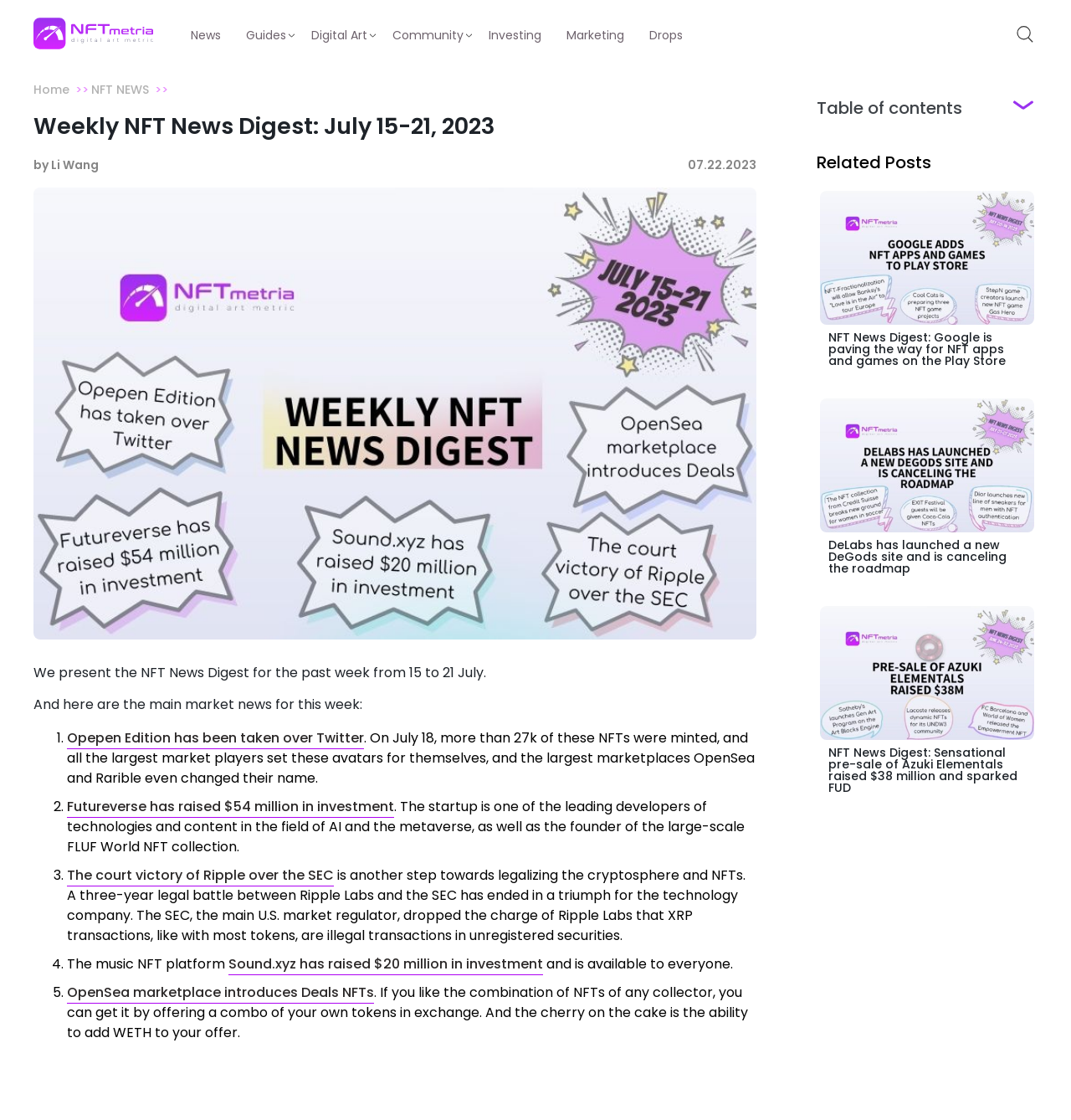Find the bounding box coordinates of the clickable region needed to perform the following instruction: "Search for something". The coordinates should be provided as four float numbers between 0 and 1, i.e., [left, top, right, bottom].

[0.945, 0.02, 0.969, 0.042]